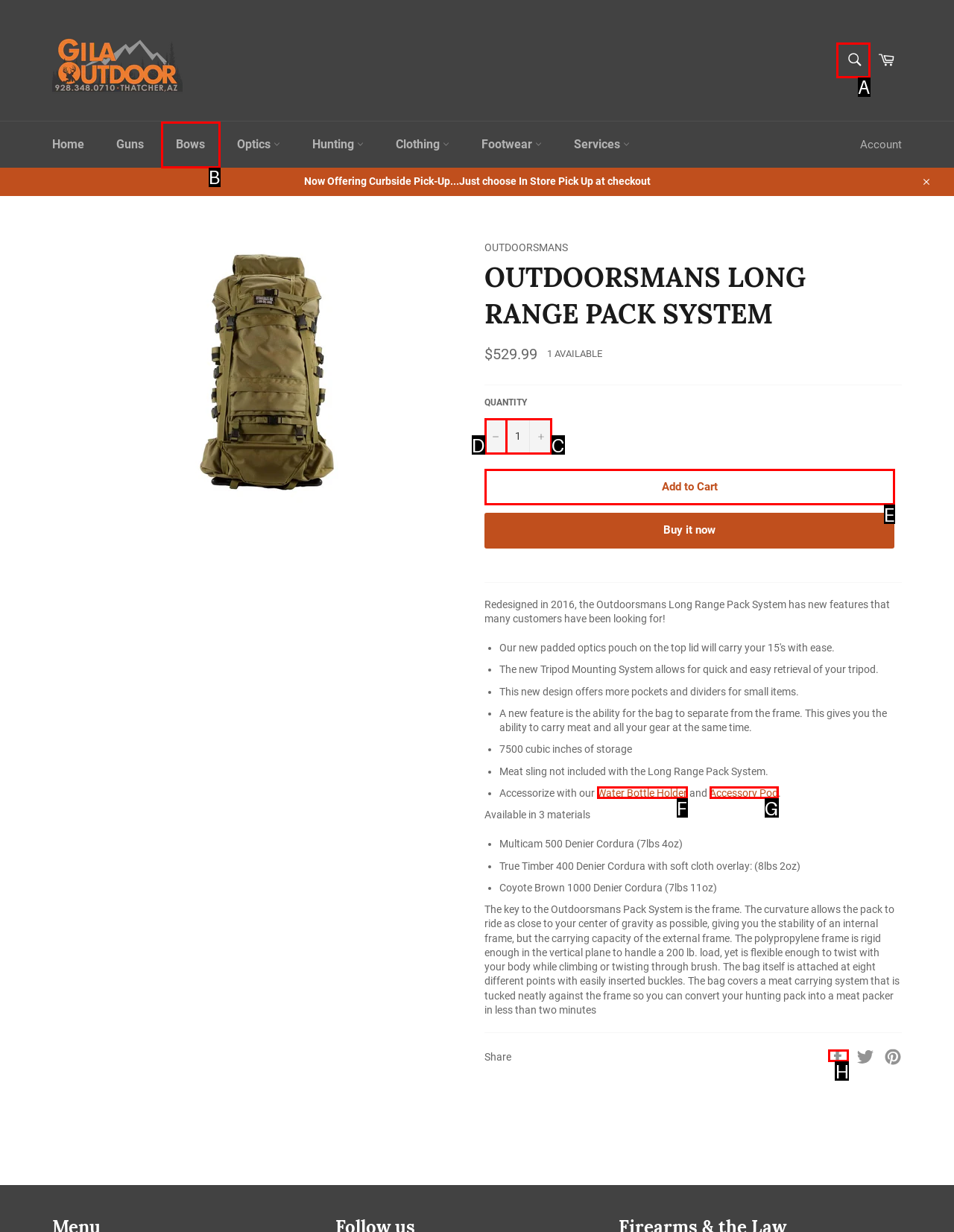Determine which HTML element I should select to execute the task: Search for products
Reply with the corresponding option's letter from the given choices directly.

A